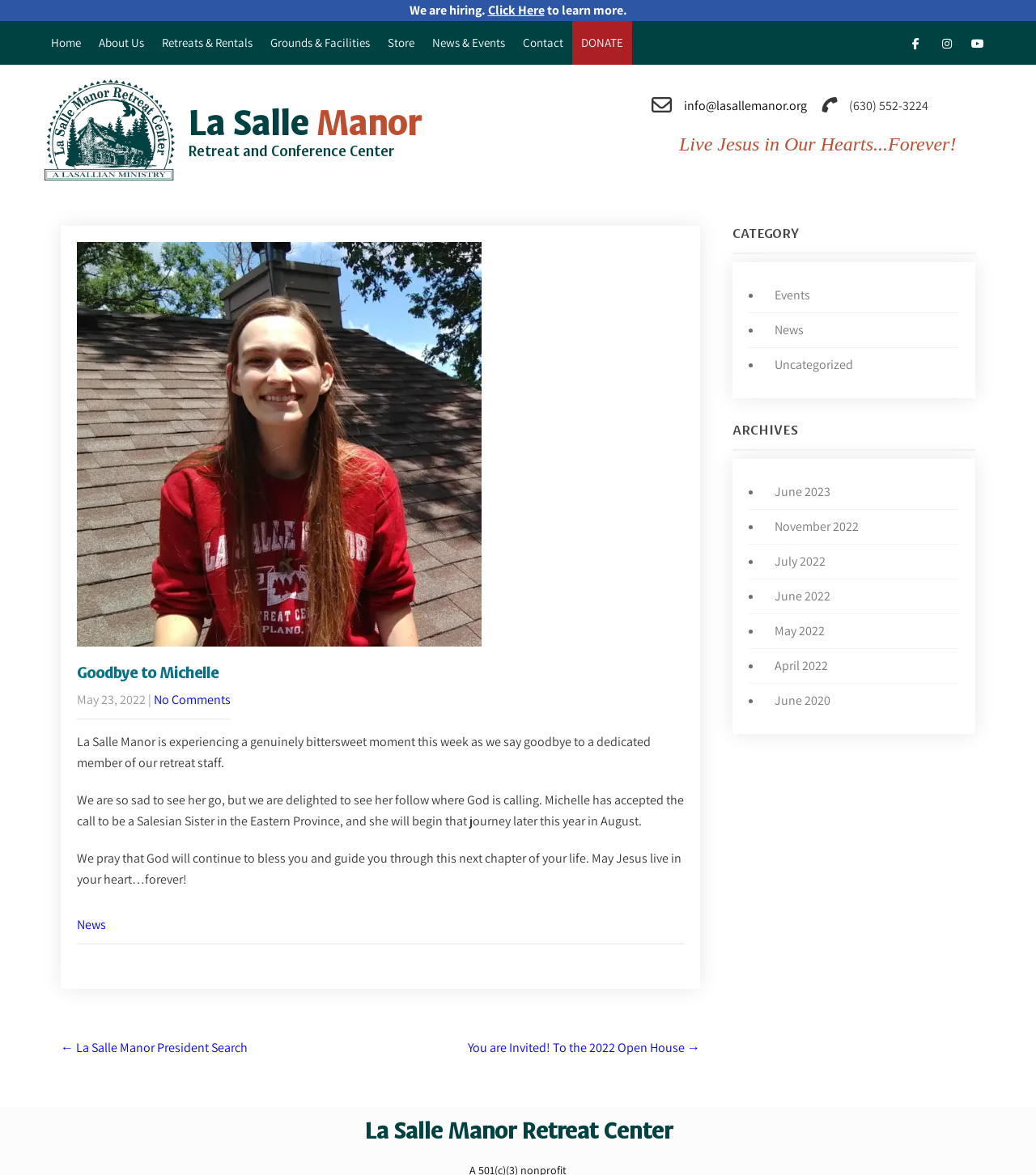Extract the main headline from the webpage and generate its text.

La Salle Manor